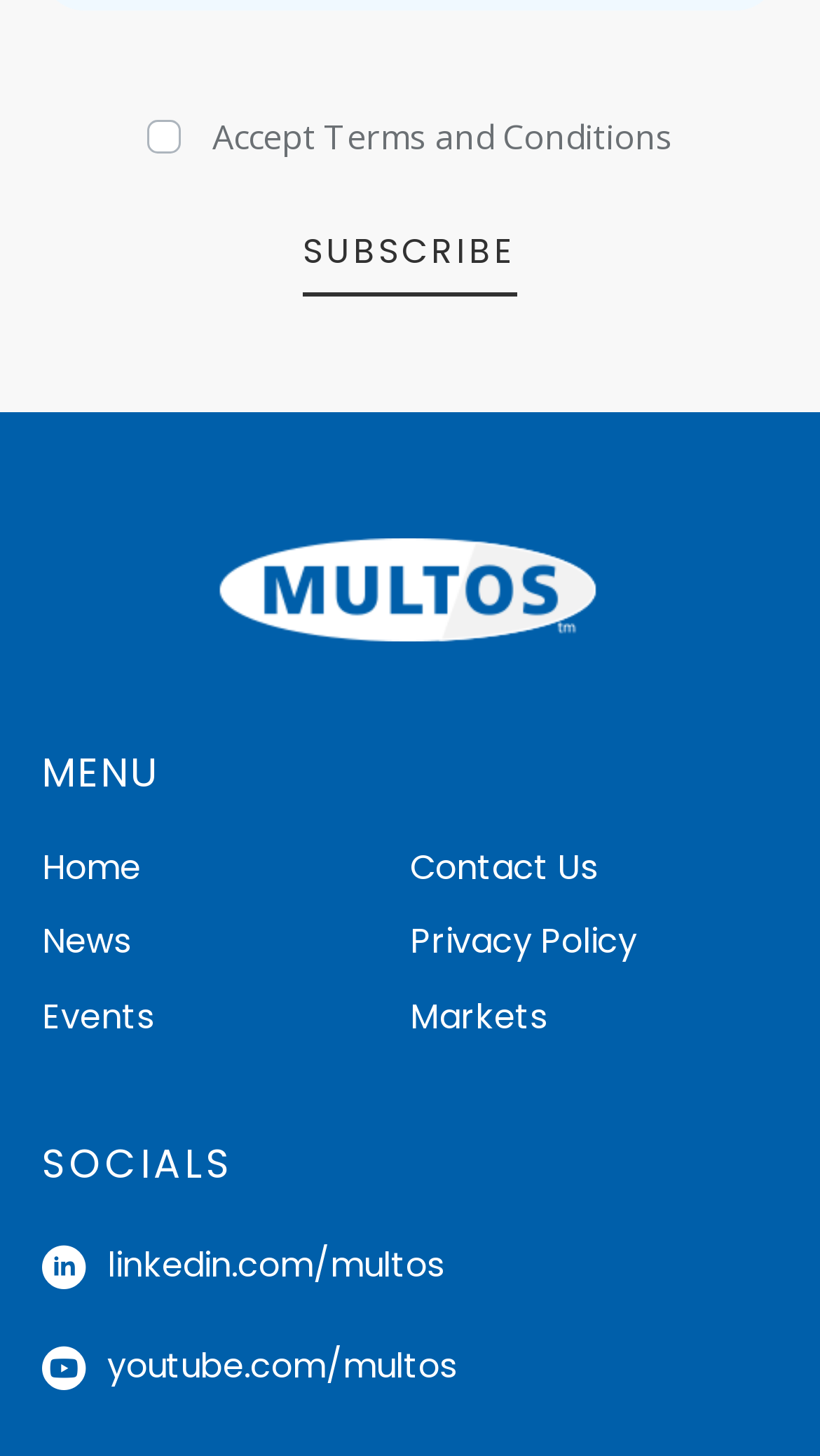Please identify the bounding box coordinates of the element I should click to complete this instruction: 'Subscribe to the newsletter'. The coordinates should be given as four float numbers between 0 and 1, like this: [left, top, right, bottom].

[0.369, 0.156, 0.631, 0.204]